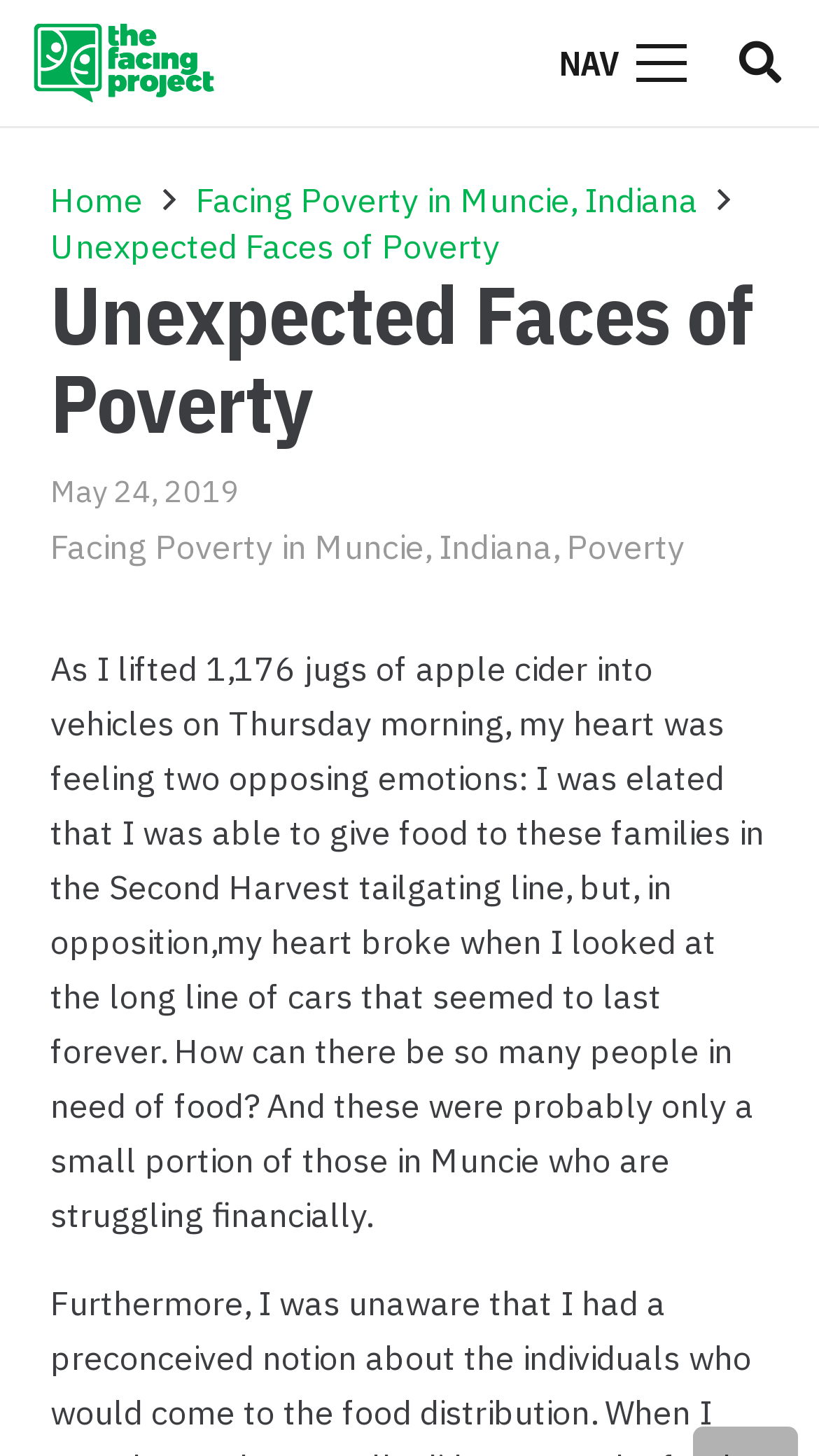Respond concisely with one word or phrase to the following query:
What is the author of the article?

Not specified